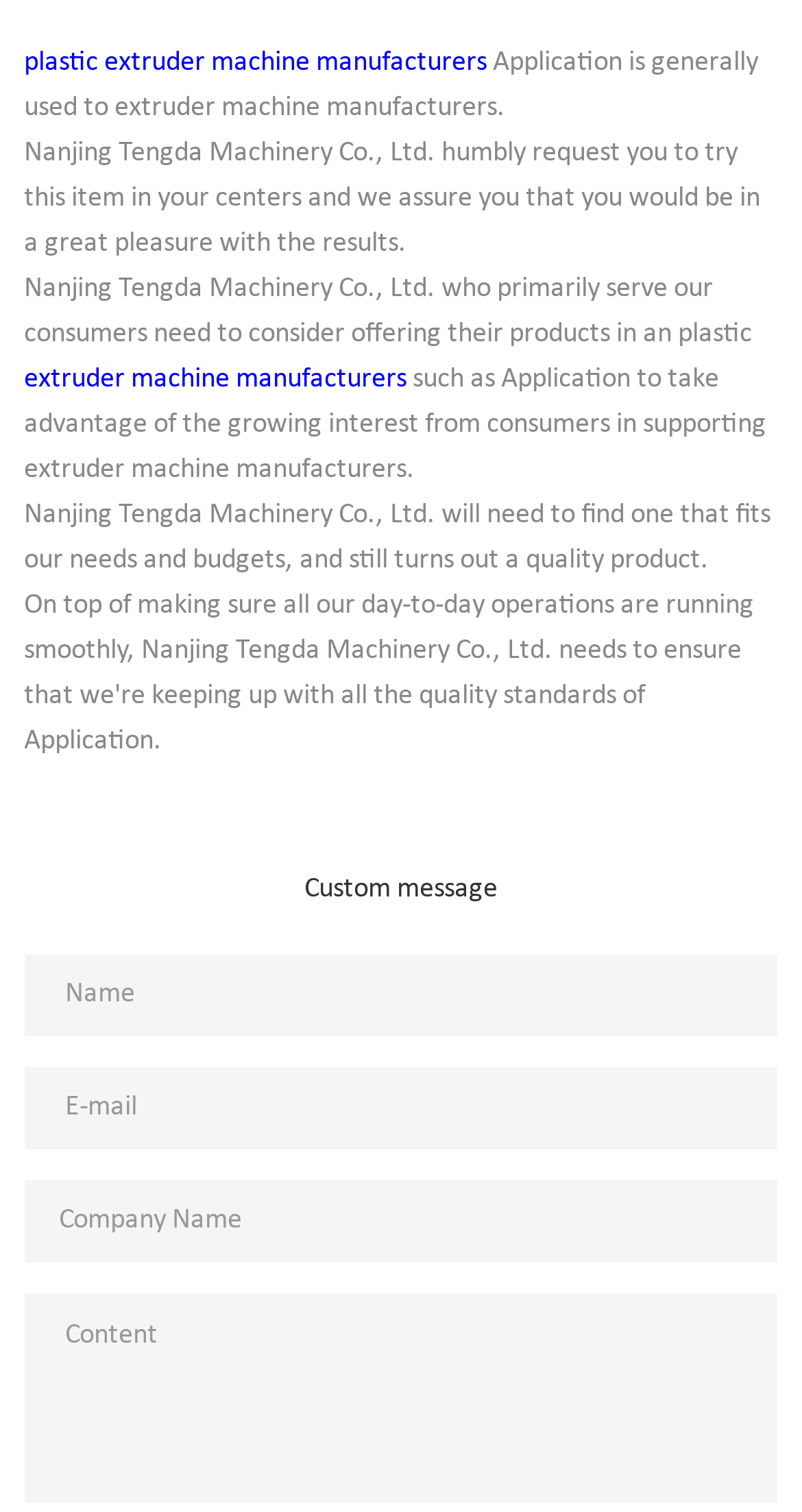What is the company name mentioned on the webpage?
Provide a detailed and well-explained answer to the question.

The company name is mentioned in multiple places on the webpage, specifically in the text elements with IDs 391, 393, and 397. The text mentions 'Nanjing Tengda Machinery Co., Ltd.' as the company that is requesting users to try their product and serving consumer needs.